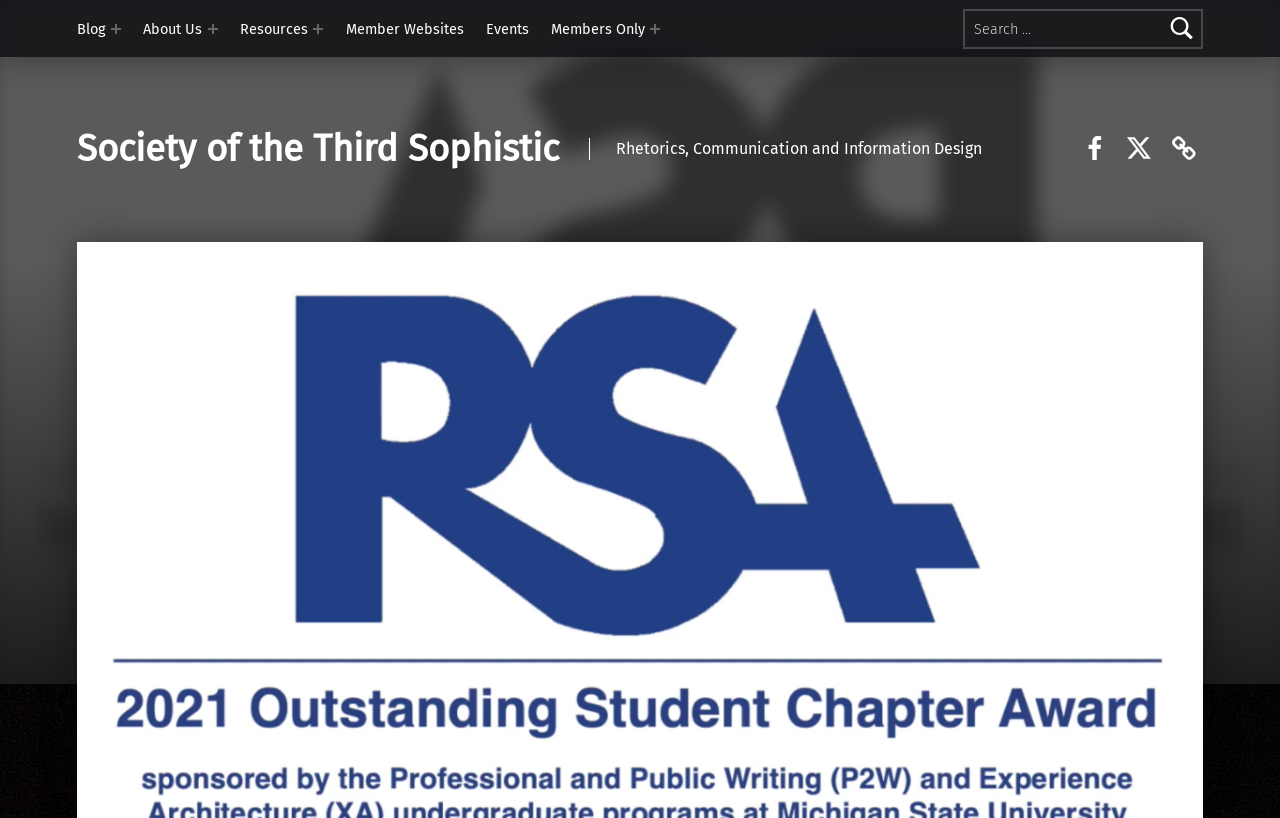Determine the main heading of the webpage and generate its text.

S3S Wins 2021 RSA Outstanding Graduate Student Chapter Award